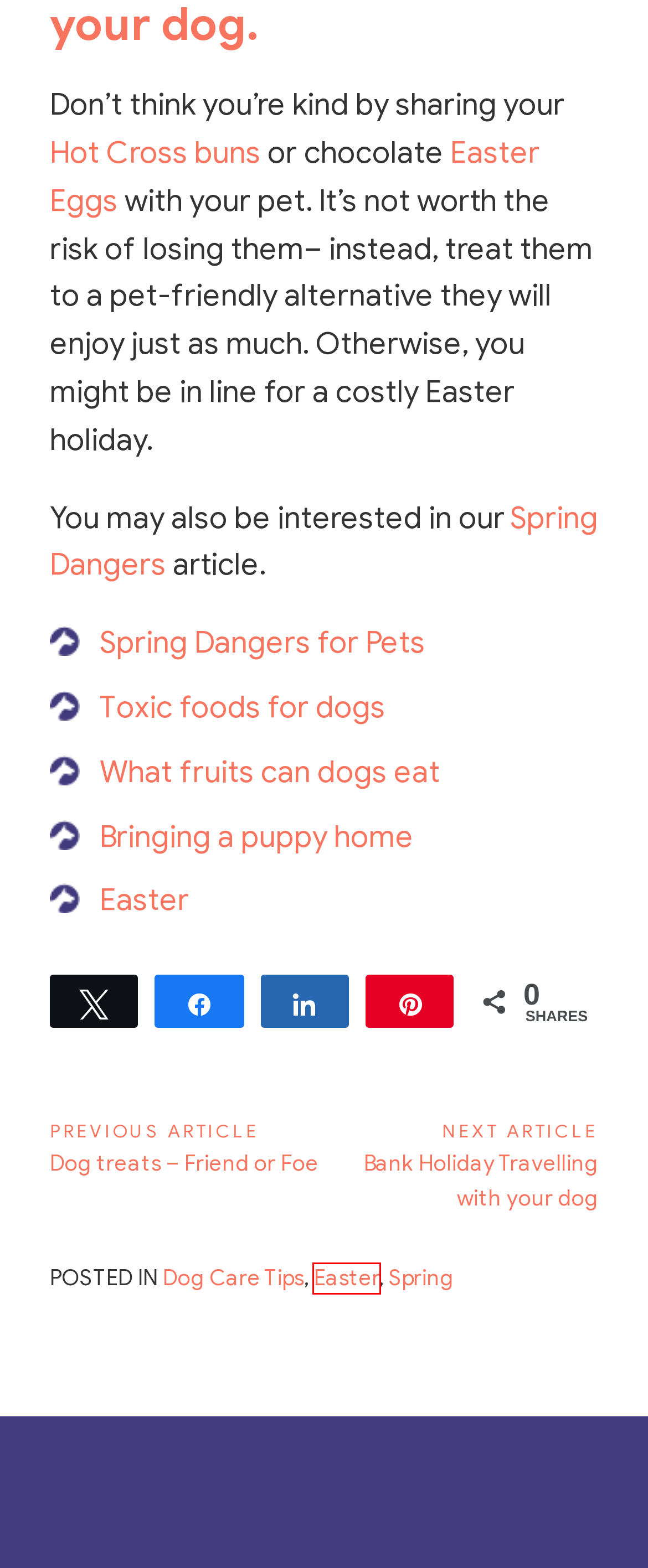Analyze the screenshot of a webpage featuring a red rectangle around an element. Pick the description that best fits the new webpage after interacting with the element inside the red bounding box. Here are the candidates:
A. What fruits are safe for dogs to eat? - Finchley Dog Walker
B. Bank Holiday Travelling with your dog - Finchley Dog Walker
C. Why Easter Eggs are Not Good for Dogs - Finchley Dog Walker
D. Dogs & Spring: Dangers To Be Aware Of - Finchley Dog Walker
E. Easter Archives - Finchley Dog Walker
F. Toxic & Deadly Foods For Dogs - Finchley Dog Walker
G. Dog treats - Friend or Foe - Finchley Dog Walker
H. Easter - Finchley Dog Walker

E